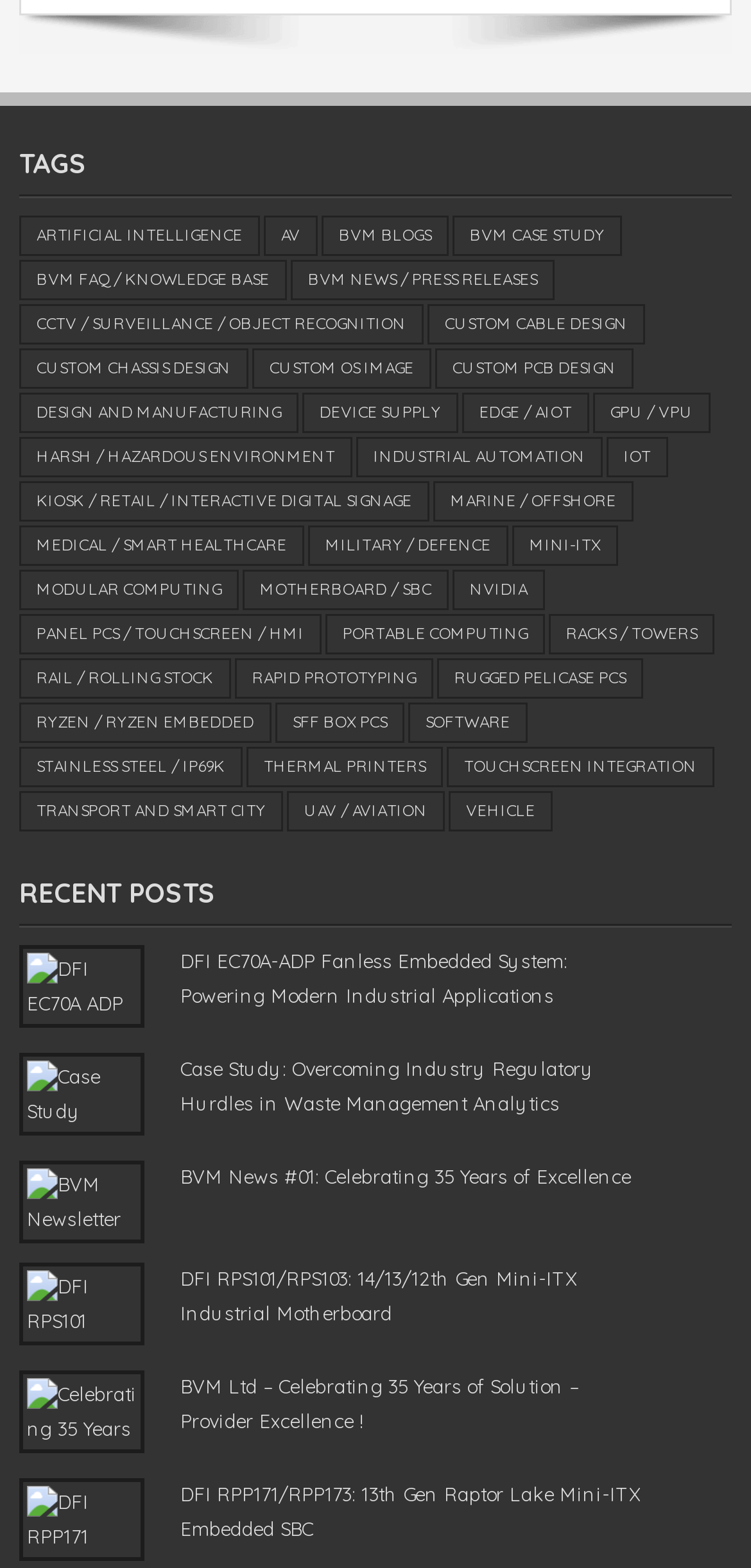What is the category of the 'ARTIFICIAL INTELLIGENCE' link?
Provide a comprehensive and detailed answer to the question.

I looked at the link 'ARTIFICIAL INTELLIGENCE' and found that it is categorized under the 'TAGS' heading.